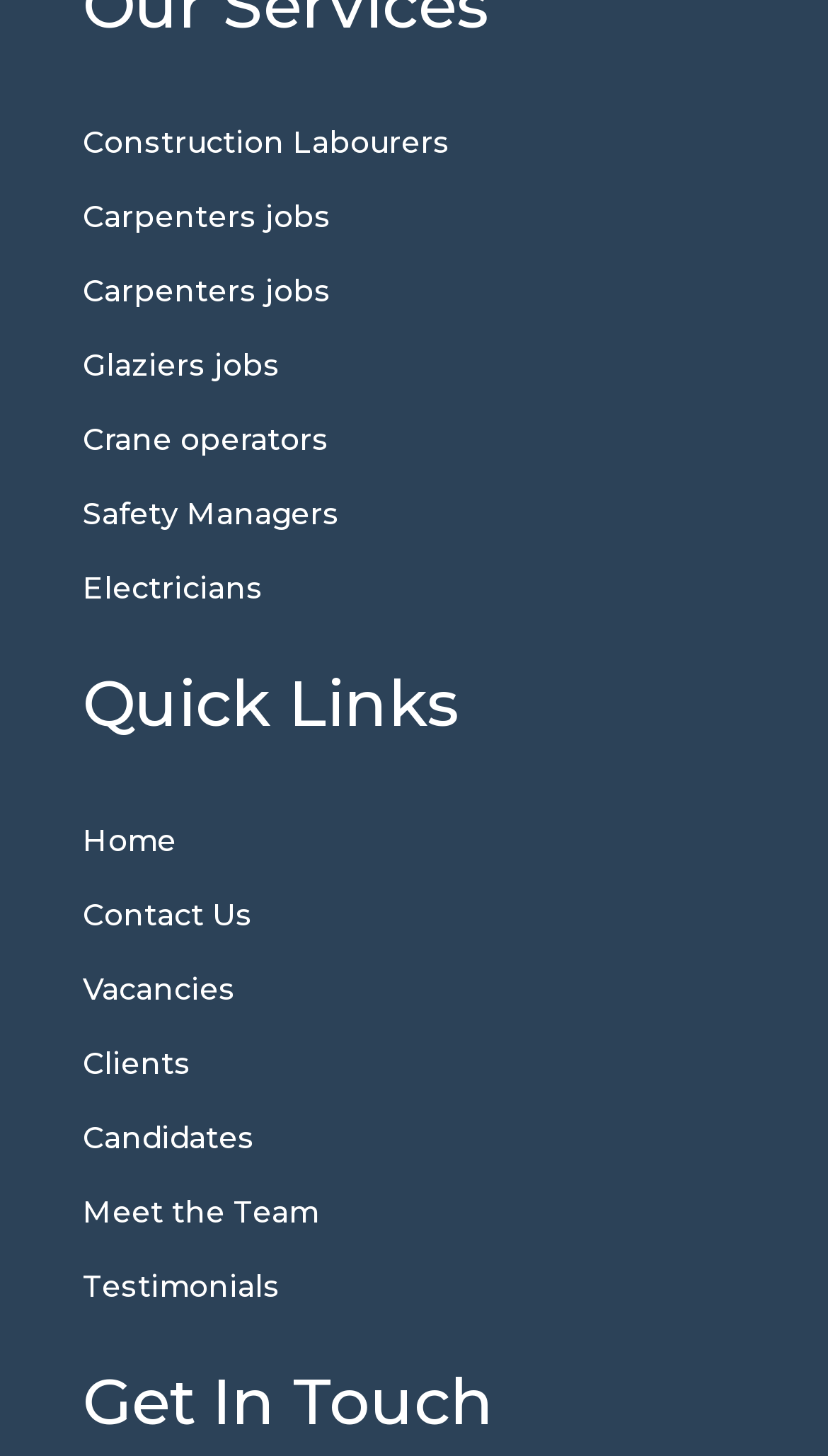Find the bounding box coordinates of the clickable area that will achieve the following instruction: "Visit the University of Saskatchewan website".

None